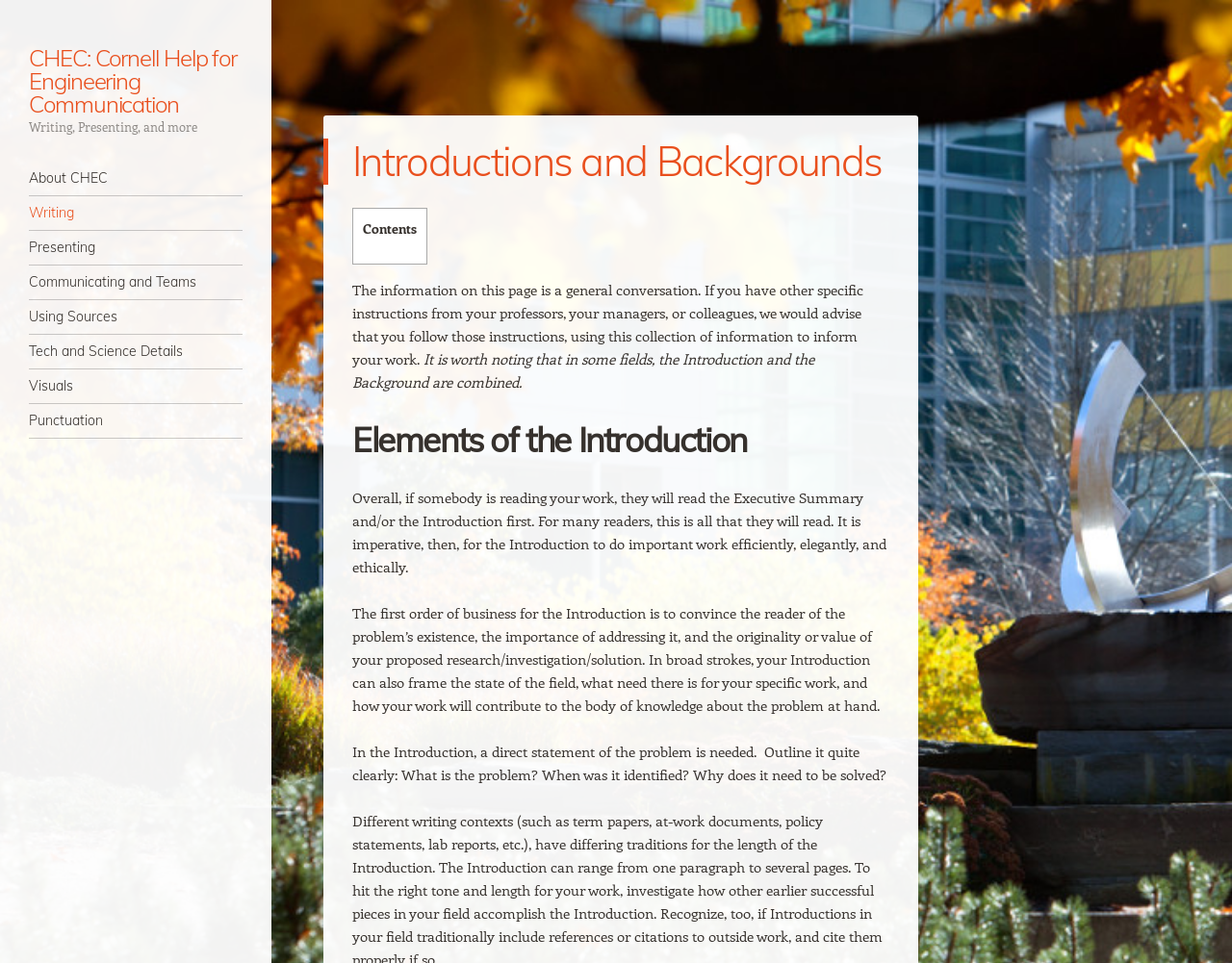Please identify the bounding box coordinates of the element on the webpage that should be clicked to follow this instruction: "Click on the 'CHEC: Cornell Help for Engineering Communication' link". The bounding box coordinates should be given as four float numbers between 0 and 1, formatted as [left, top, right, bottom].

[0.023, 0.045, 0.192, 0.123]